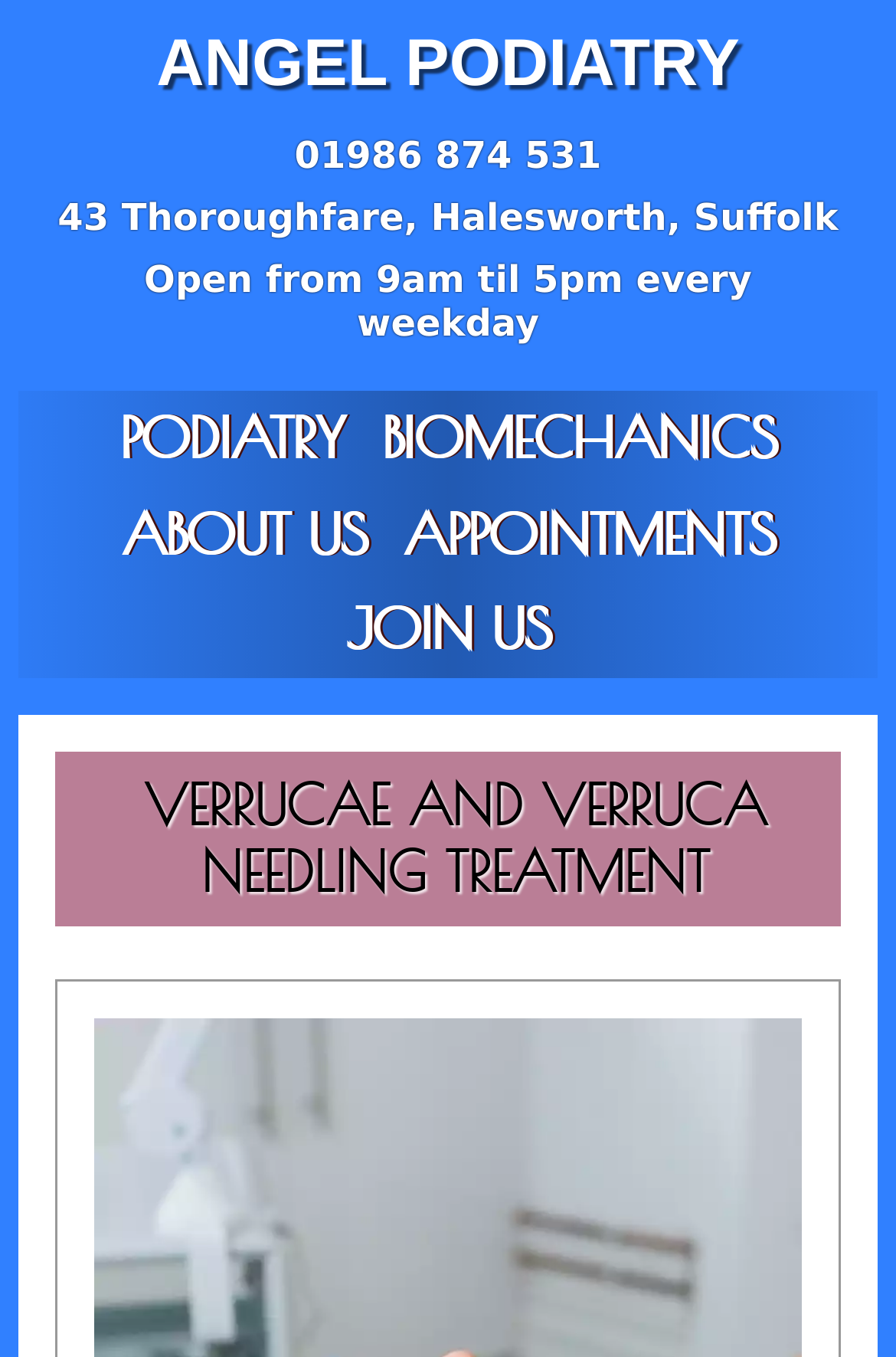Reply to the question with a single word or phrase:
What is the address of Angel Podiatry?

43 Thoroughfare, Halesworth, Suffolk